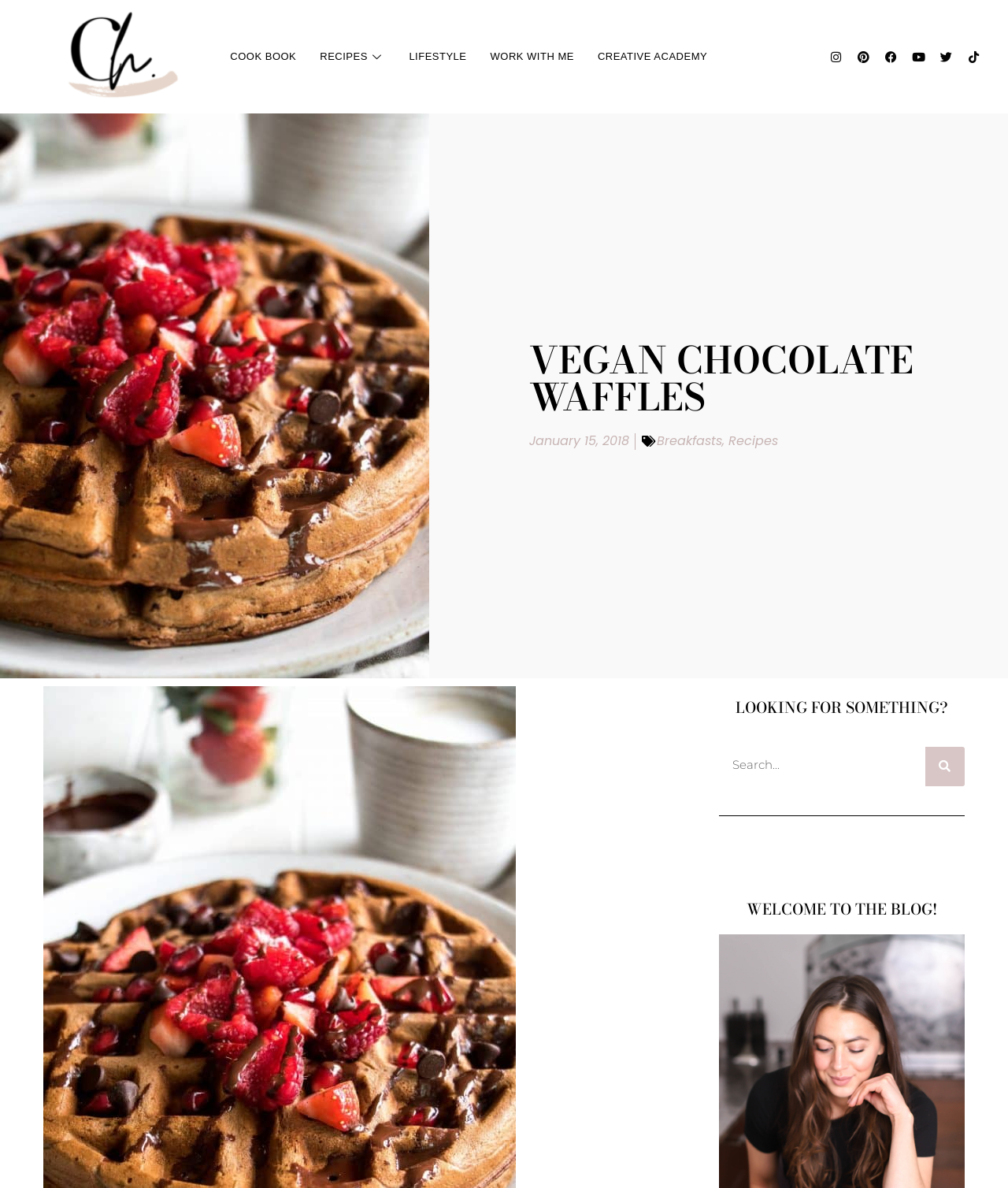Can you find something specific on this blog?
Use the screenshot to answer the question with a single word or phrase.

Yes